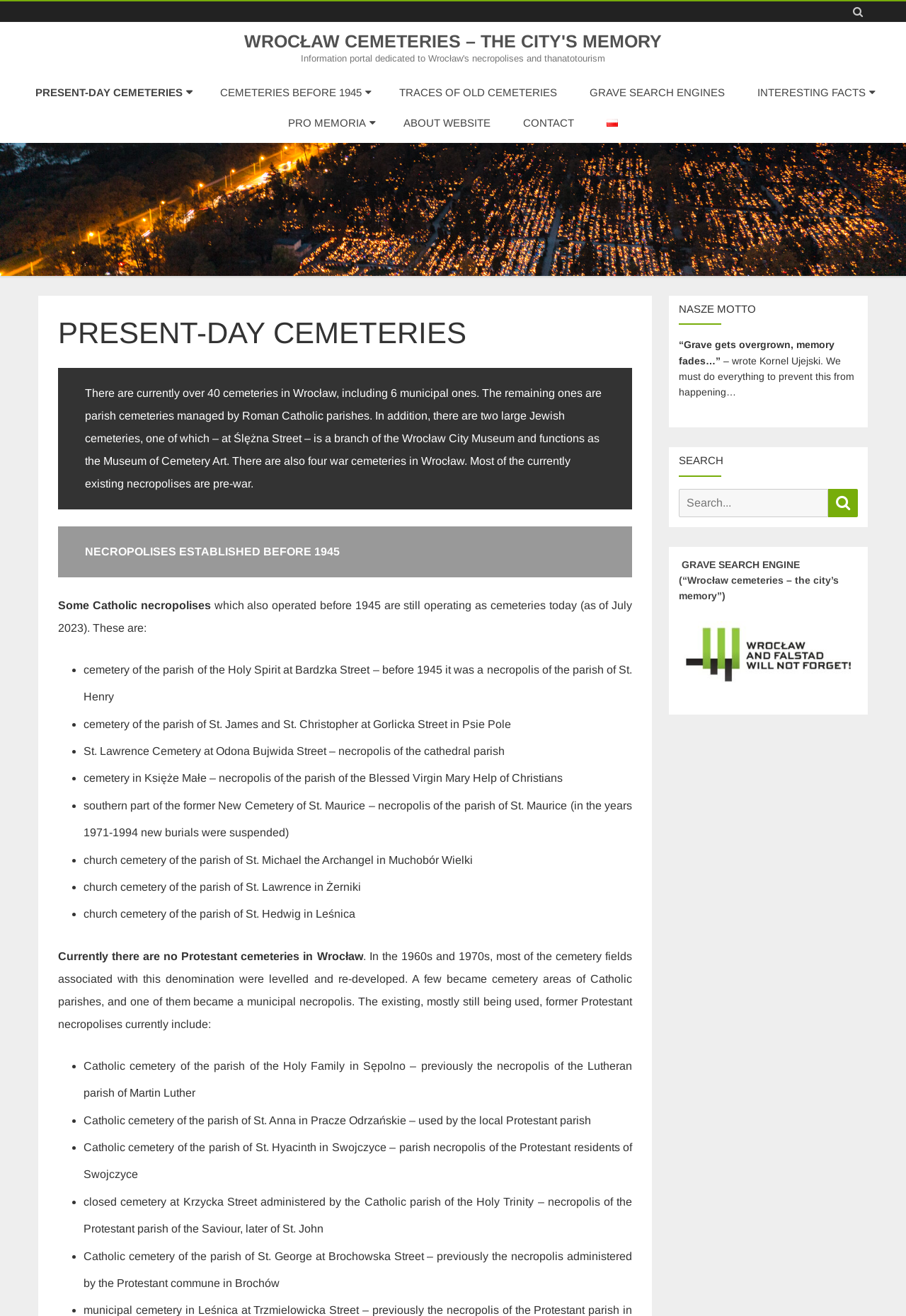Locate the bounding box coordinates of the element that needs to be clicked to carry out the instruction: "Select the 'Polski' language". The coordinates should be given as four float numbers ranging from 0 to 1, i.e., [left, top, right, bottom].

[0.653, 0.082, 0.698, 0.105]